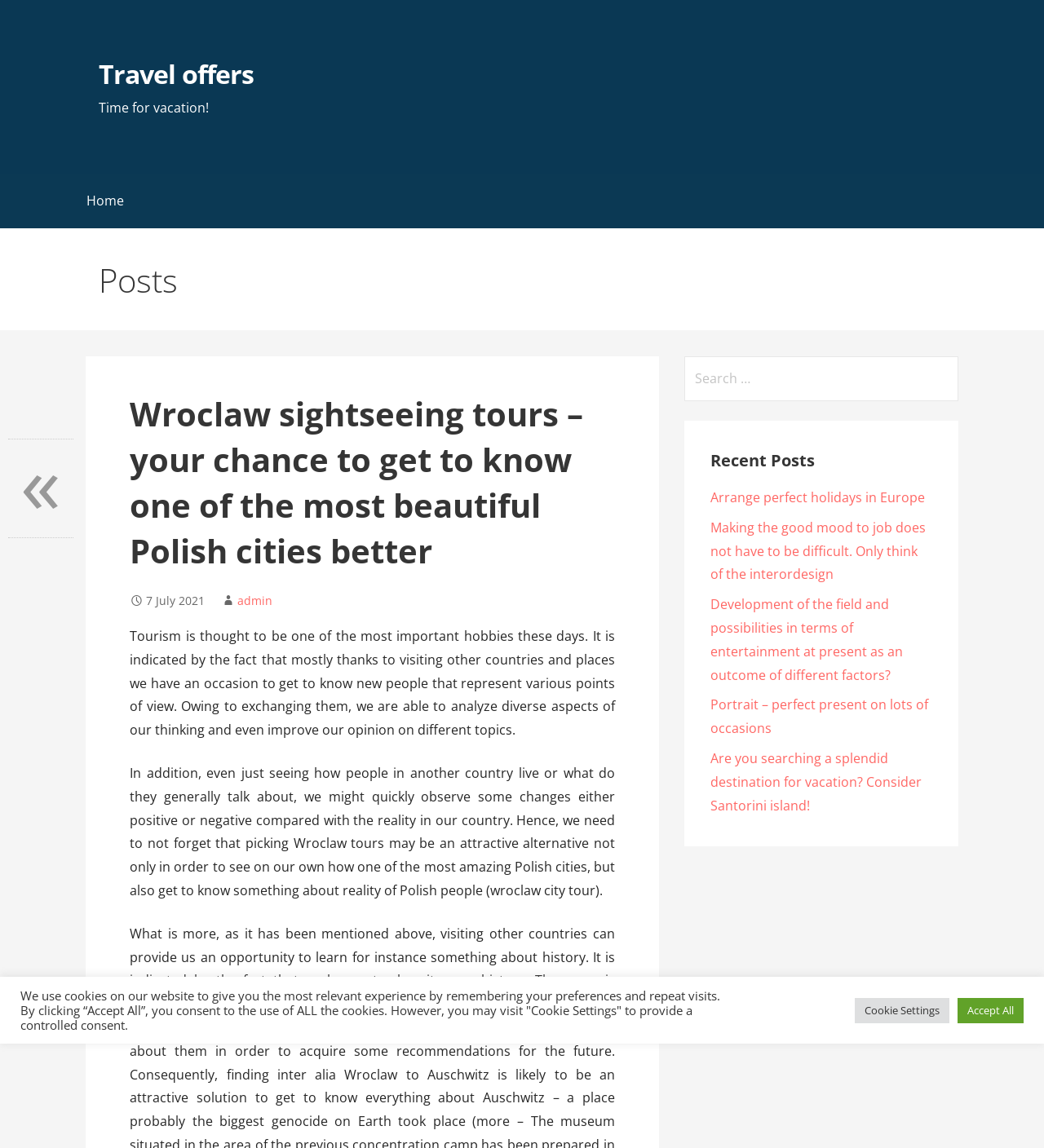Specify the bounding box coordinates of the area to click in order to execute this command: 'Read the 'Wroclaw sightseeing tours' post'. The coordinates should consist of four float numbers ranging from 0 to 1, and should be formatted as [left, top, right, bottom].

[0.124, 0.341, 0.589, 0.5]